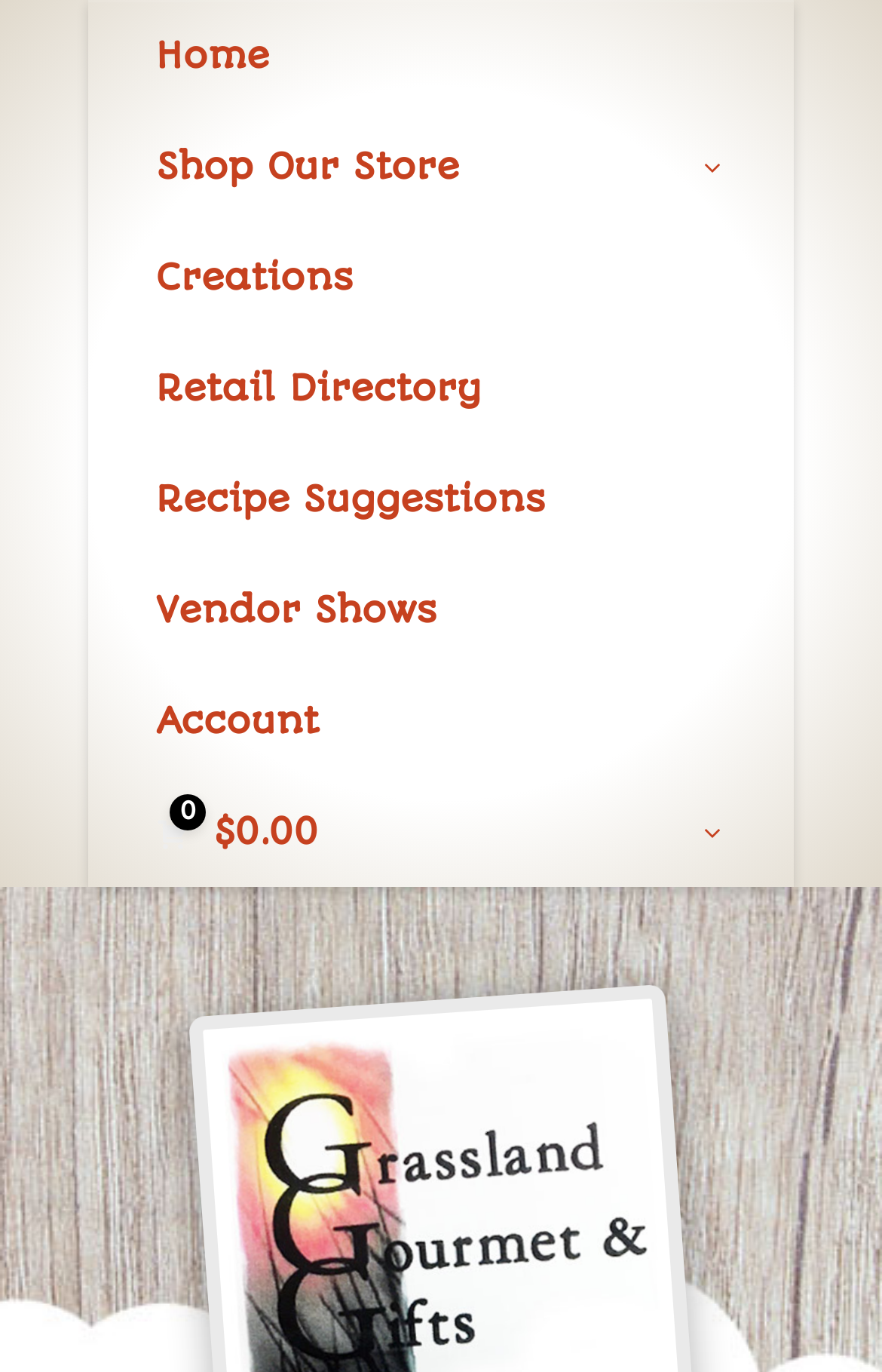What is the text of the last link on the top navigation bar?
Look at the image and answer the question using a single word or phrase.

Account